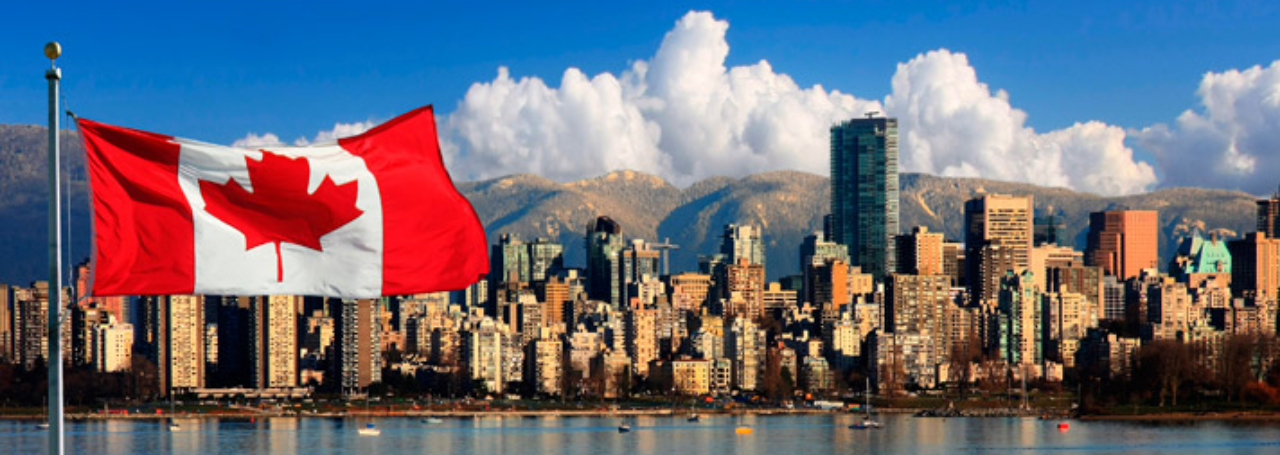Answer the following query concisely with a single word or phrase:
What is the landscape in the distance?

Urban landscape